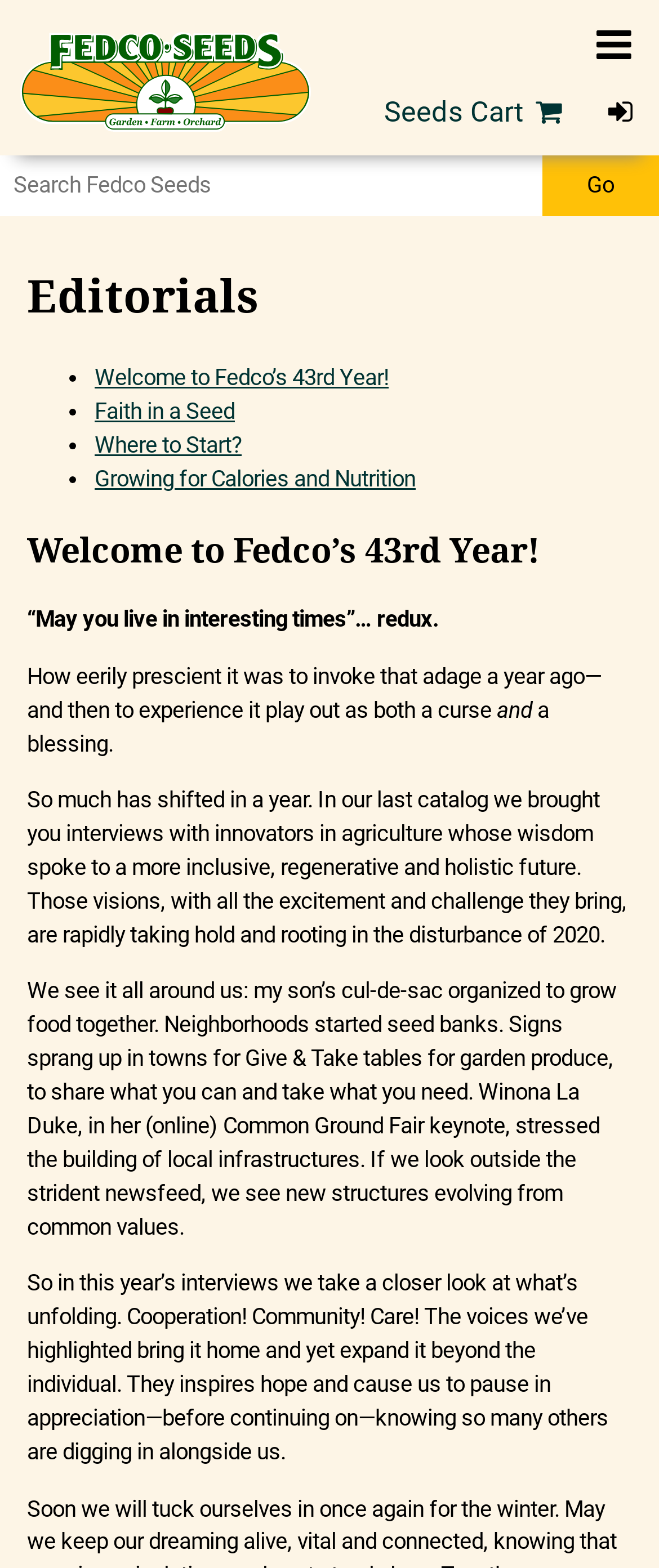Use a single word or phrase to answer this question: 
What is the main content of the webpage?

Editorials and essays